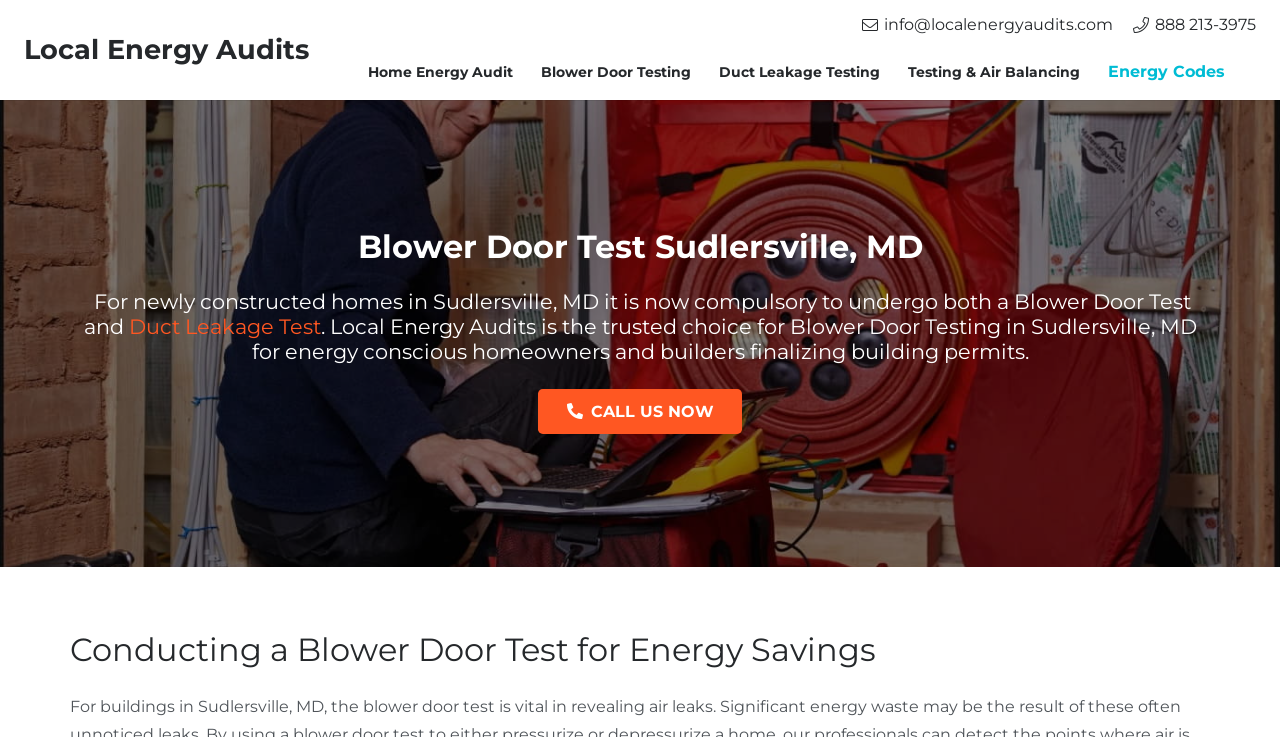What is the email address to contact Local Energy Audits?
Examine the image and provide an in-depth answer to the question.

The email address can be found in the link ' info@localenergyaudits.com' on the top right corner of the webpage.